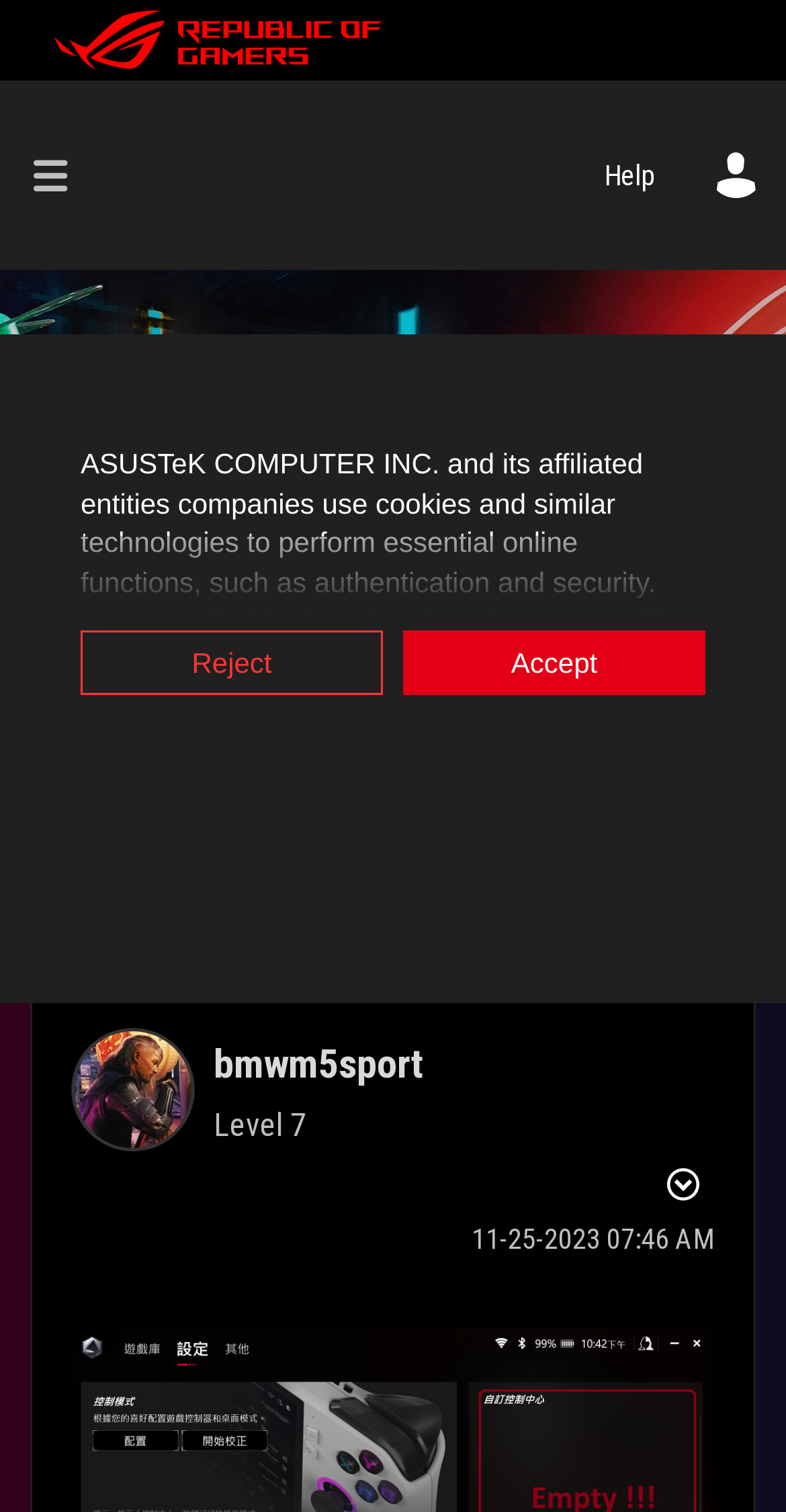Find the bounding box coordinates of the element you need to click on to perform this action: 'Search for something'. The coordinates should be represented by four float values between 0 and 1, in the format [left, top, right, bottom].

[0.833, 0.26, 0.951, 0.321]